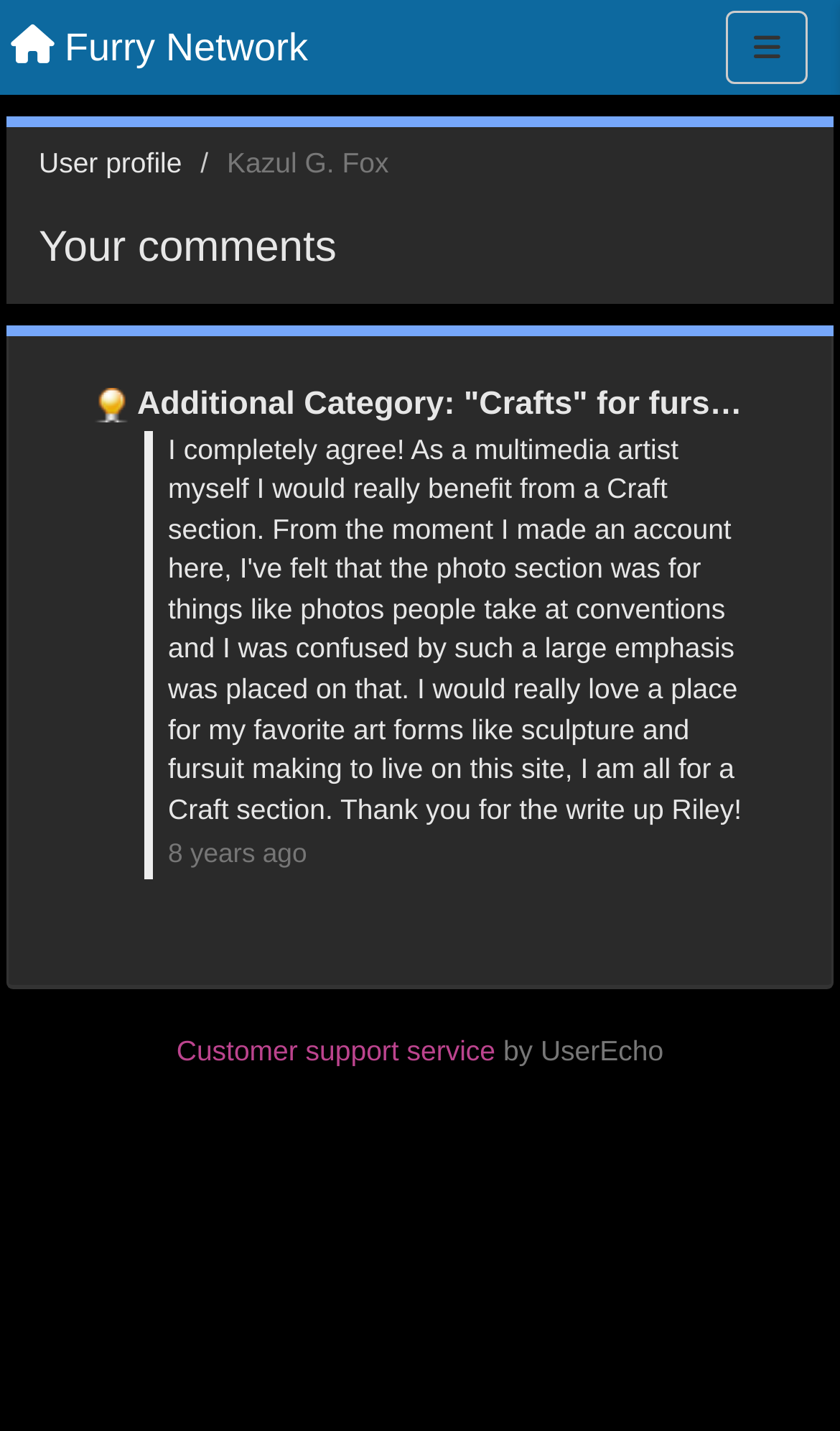What is the name of the network?
Answer the question with just one word or phrase using the image.

Furry Network